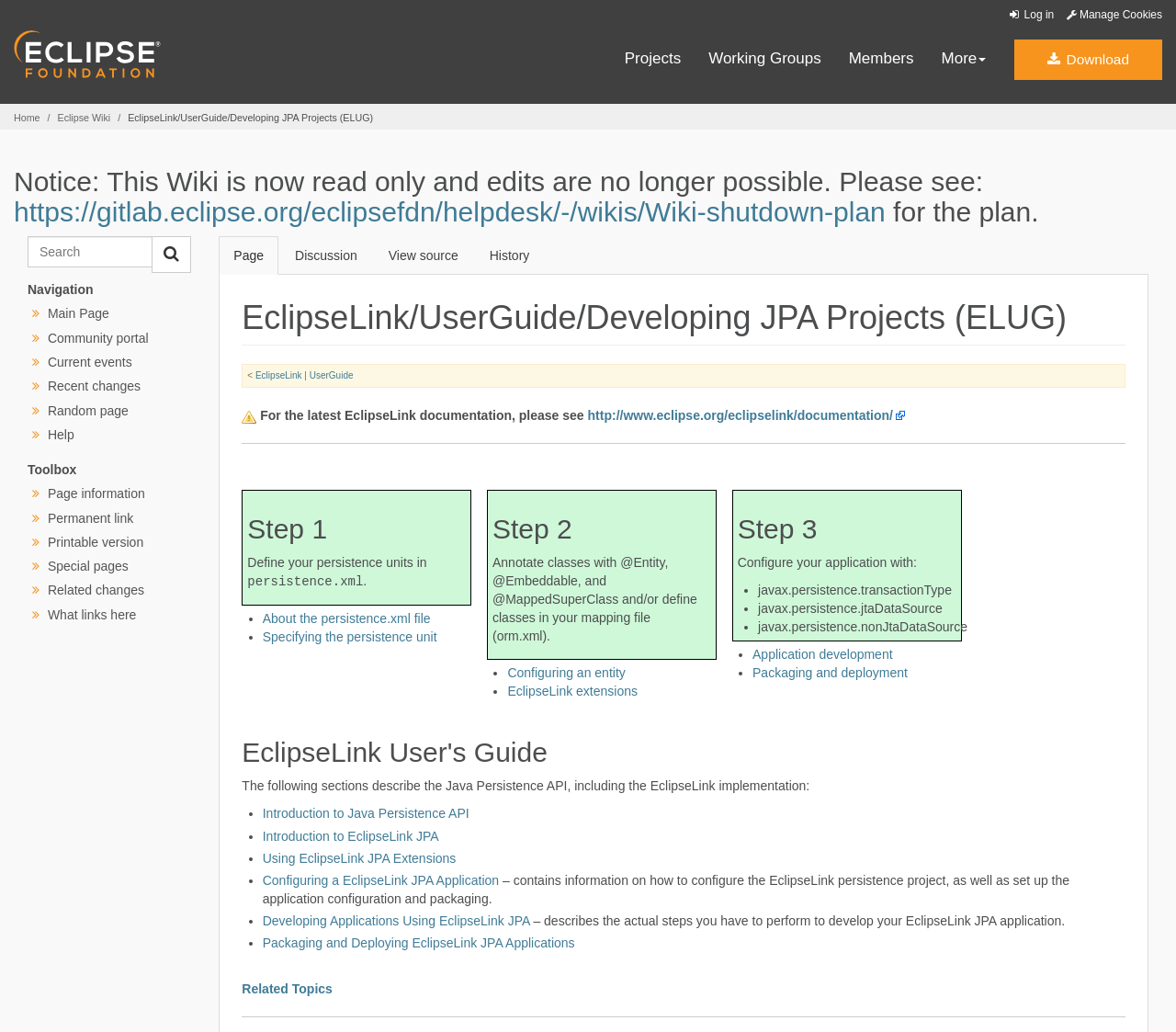Give the bounding box coordinates for the element described as: "Help".

[0.041, 0.414, 0.063, 0.428]